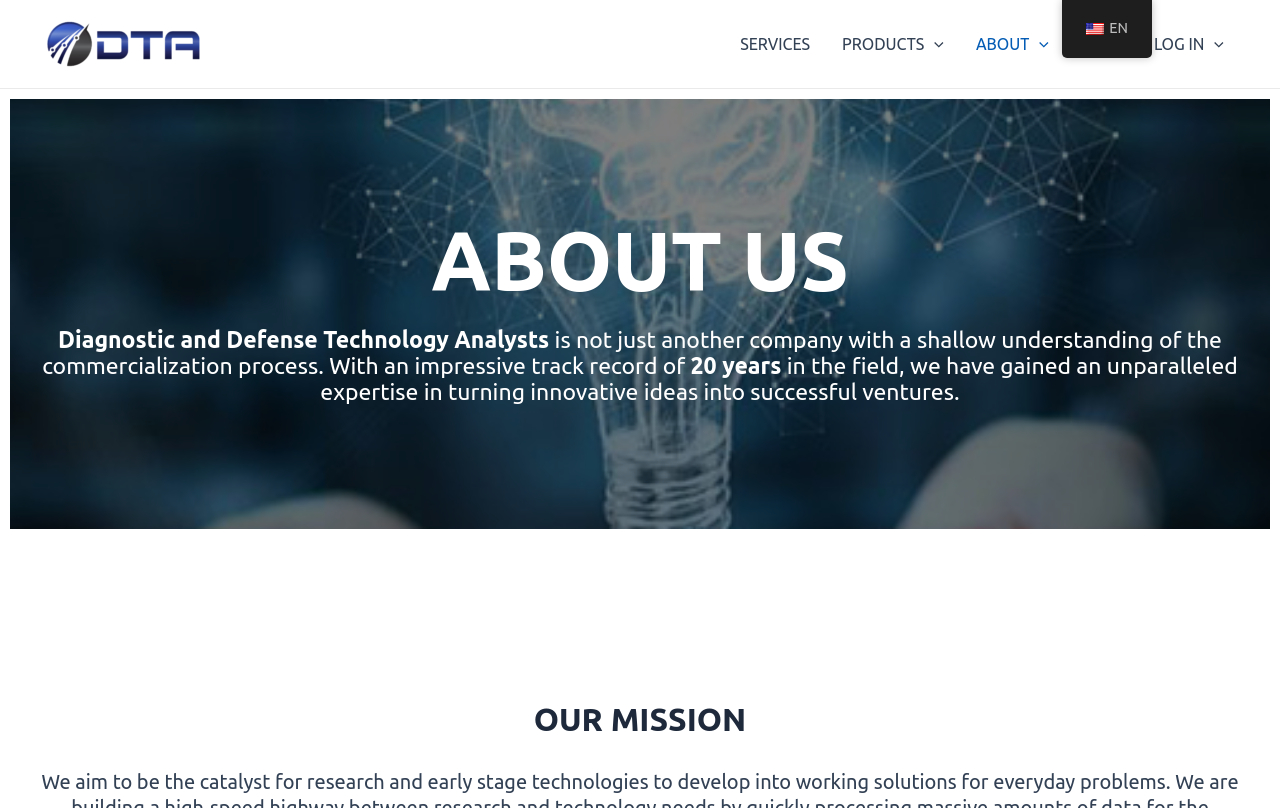Determine the bounding box coordinates of the target area to click to execute the following instruction: "Click on SERVICES."

[0.566, 0.005, 0.645, 0.104]